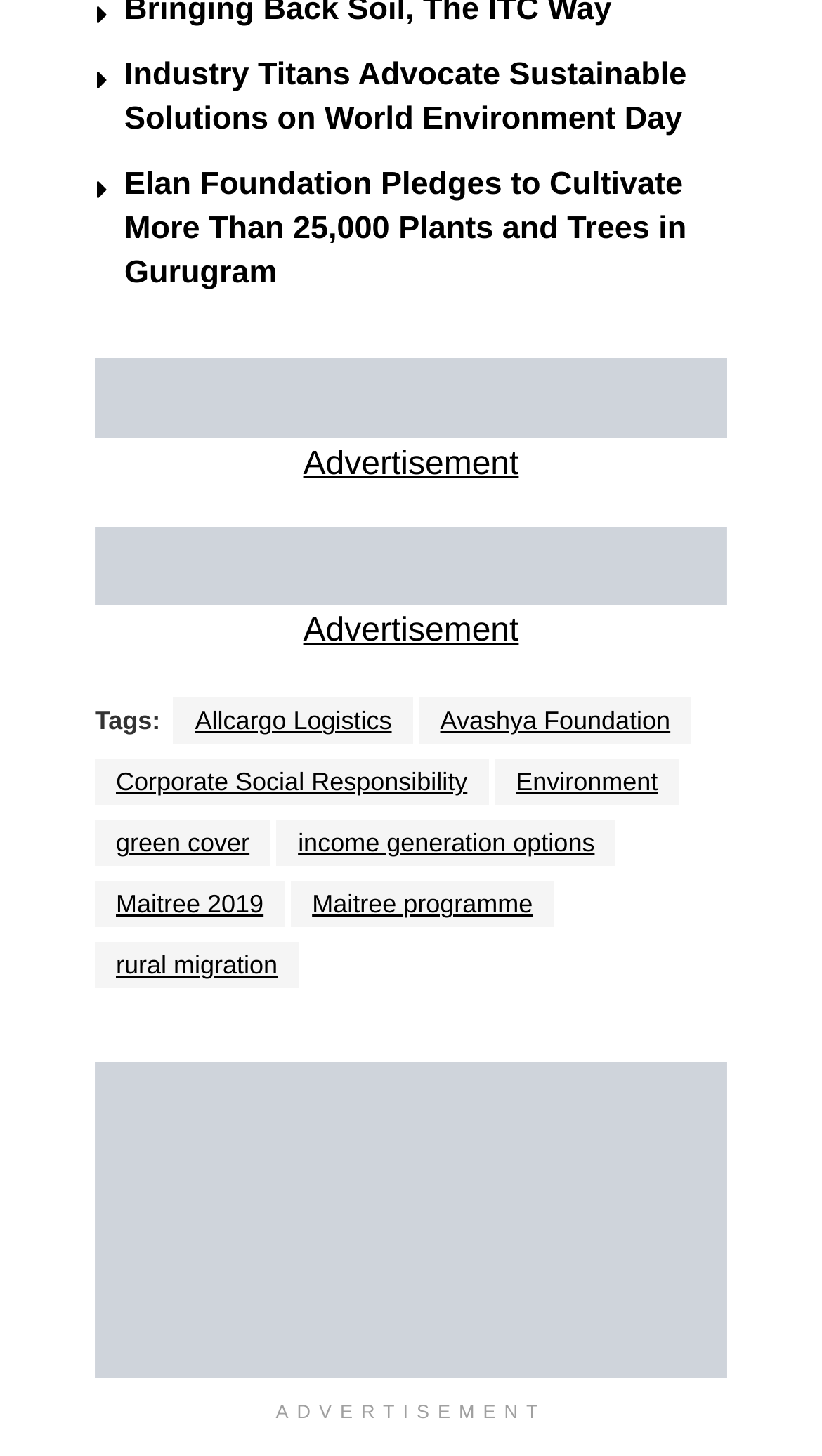Please answer the following question using a single word or phrase: 
What is the purpose of the links at the bottom?

To follow social media channels